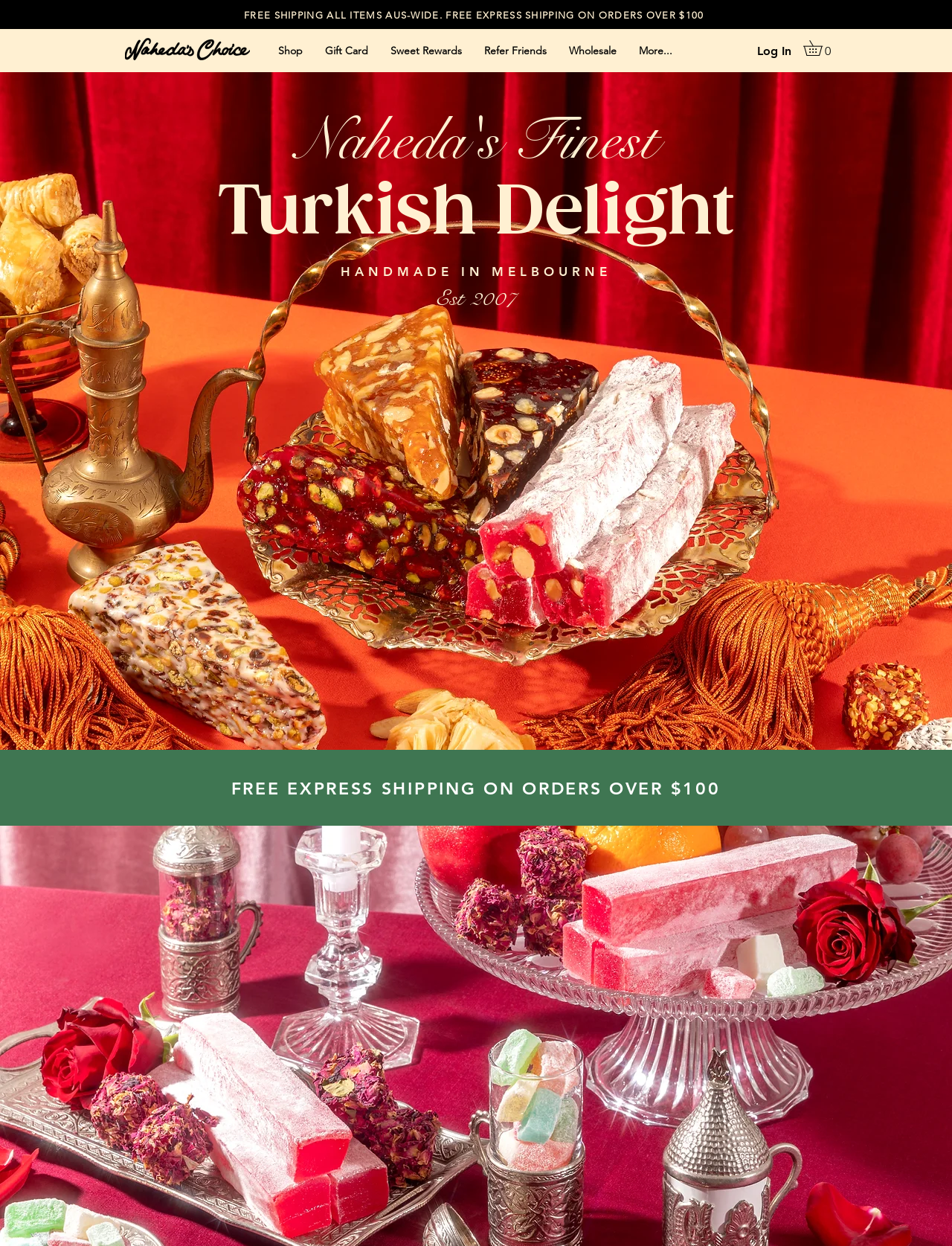What is the minimum order value for free express shipping?
Provide an in-depth answer to the question, covering all aspects.

I found this information by looking at the top banner that says 'FREE EXPRESS SHIPPING ON ORDERS OVER $100' and also at the bottom of the page where it says 'FREE EXPRESS SHIPPING ON ORDERS OVER $100' again. This suggests that the website offers free express shipping on orders that are over $100.